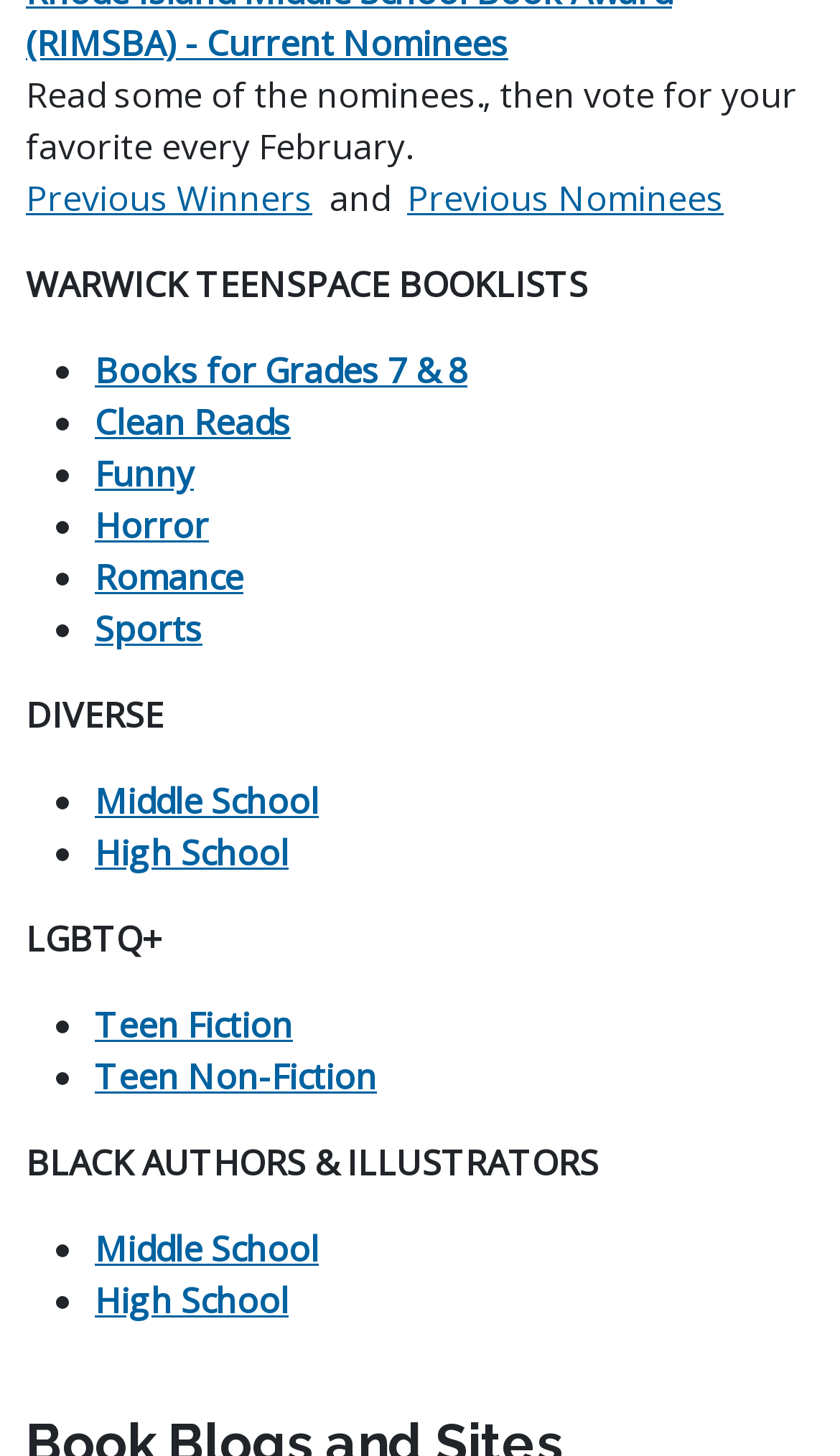Can you show the bounding box coordinates of the region to click on to complete the task described in the instruction: "Check out Middle School under Black Authors & Illustrators"?

[0.113, 0.841, 0.379, 0.874]